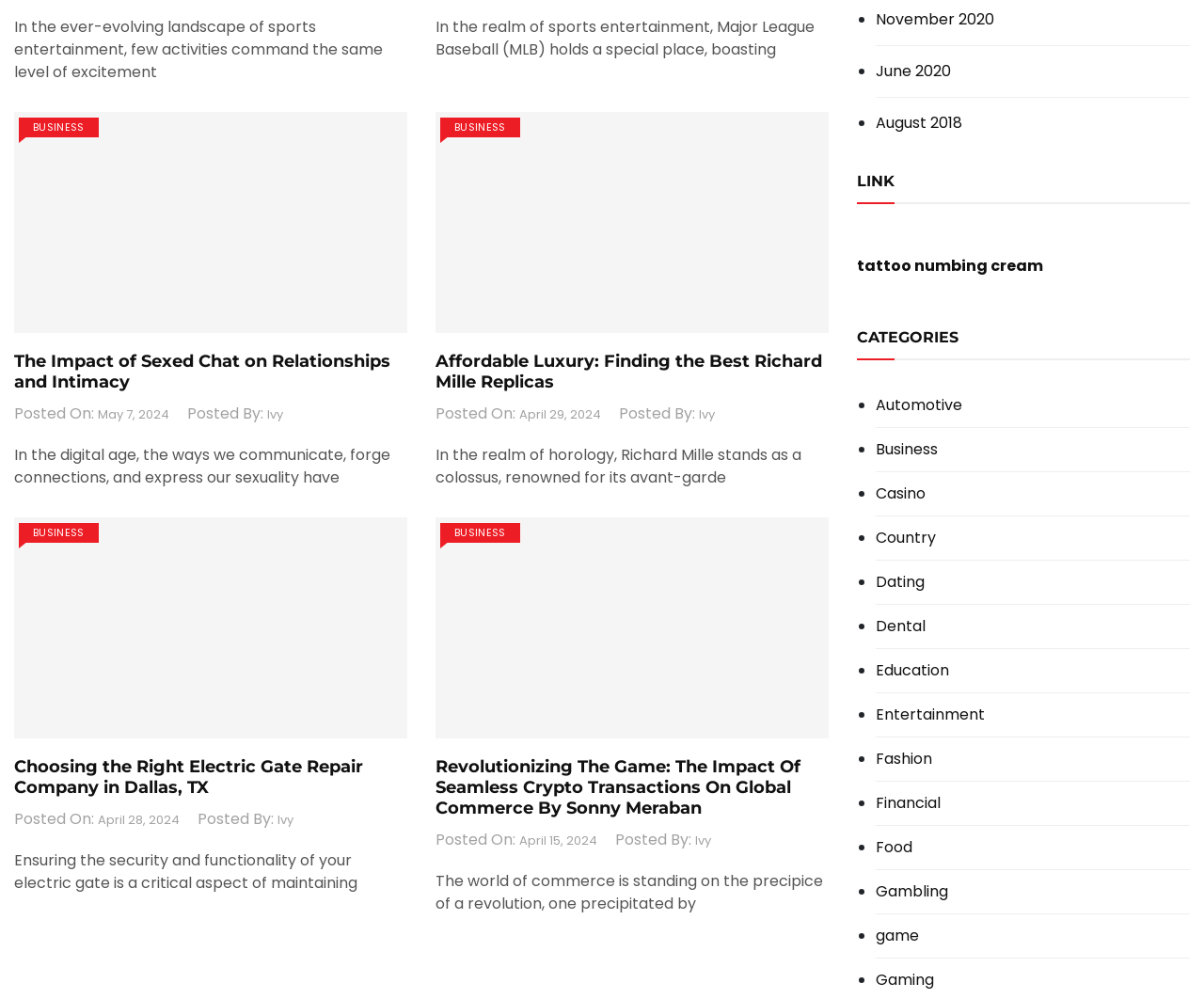Give a concise answer using only one word or phrase for this question:
What is the category of the article 'The Impact of Sexed Chat on Relationships and Intimacy'?

BUSINESS